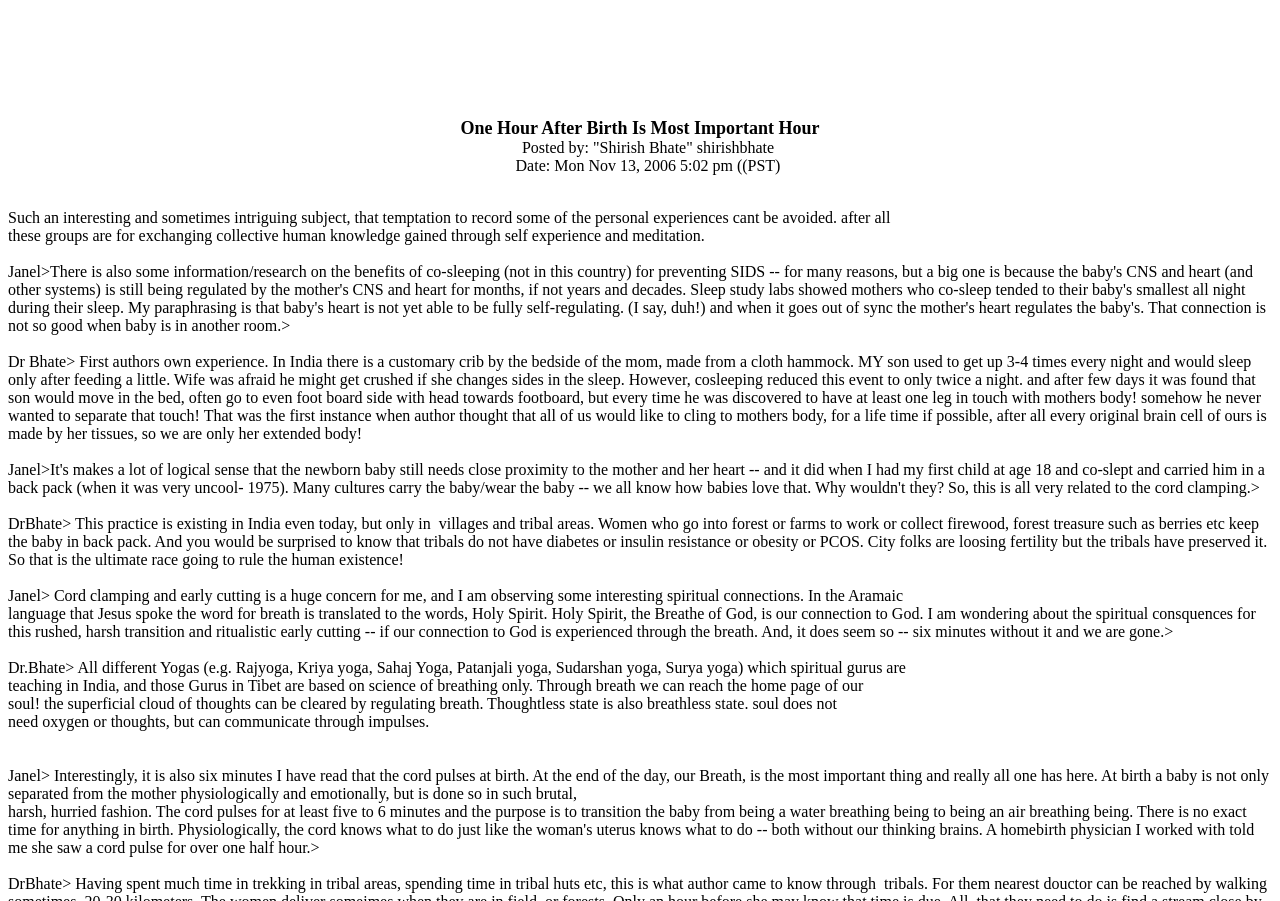What is the significance of six minutes in the context of birth?
Answer the question with a detailed and thorough explanation.

I found the significance of six minutes by reading the text 'Interestingly, it is also six minutes I have read that the cord pulses at birth...' which indicates that six minutes is the time it takes for the cord to pulse at birth.